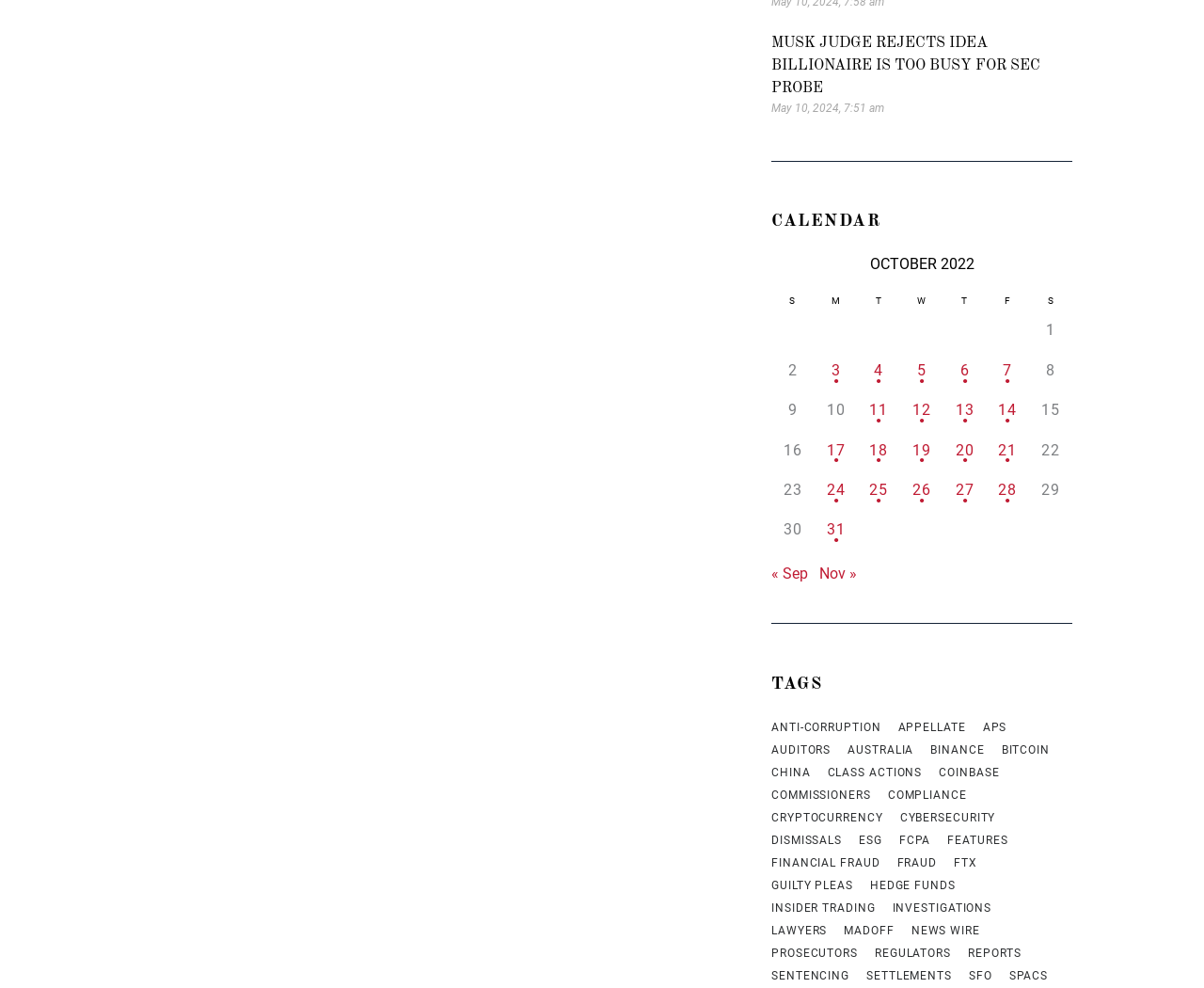Determine the bounding box coordinates of the clickable region to execute the instruction: "View posts published on October 3, 2022". The coordinates should be four float numbers between 0 and 1, denoted as [left, top, right, bottom].

[0.676, 0.357, 0.712, 0.393]